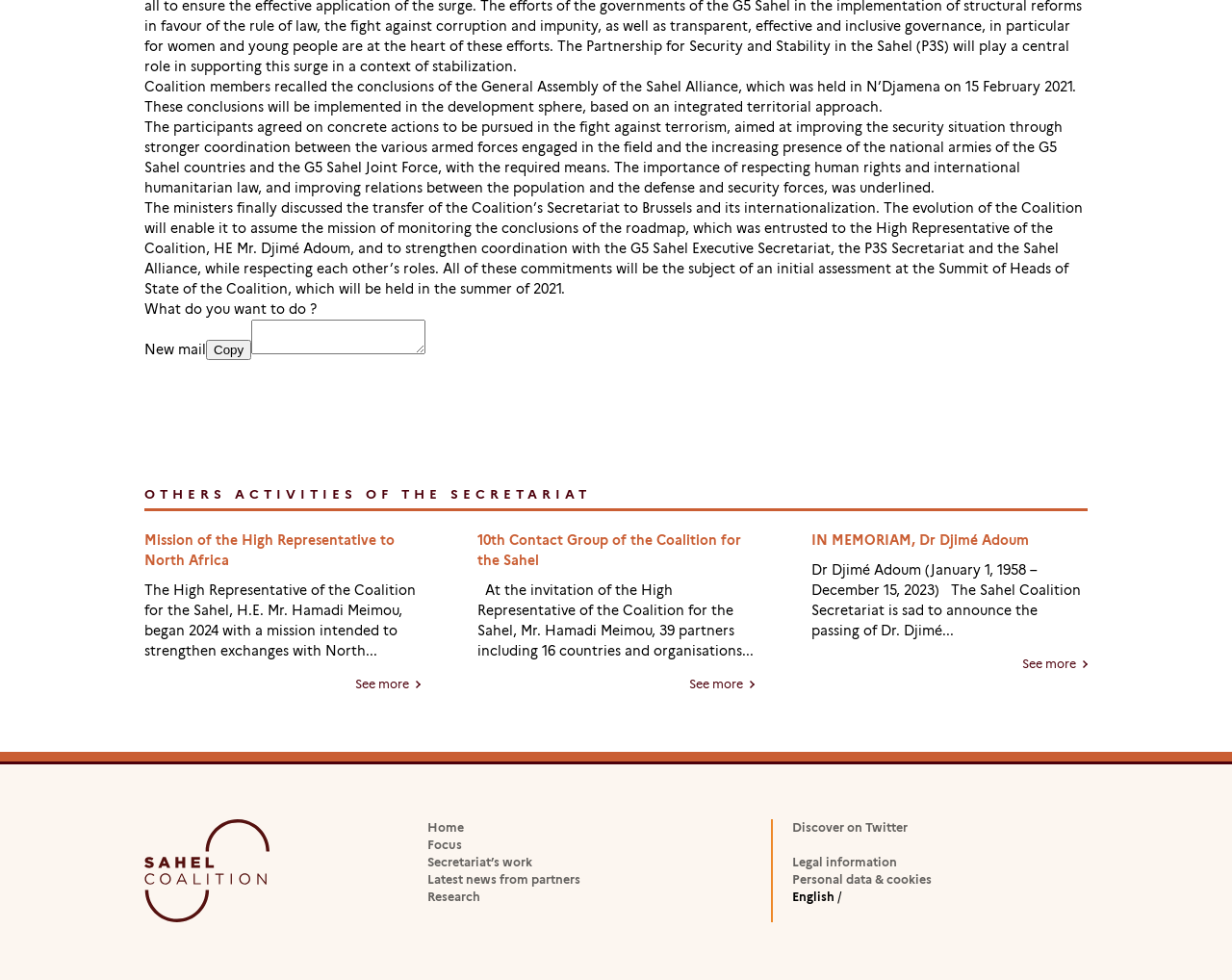Locate the bounding box of the UI element described in the following text: "Discover on Twitter".

[0.643, 0.837, 0.737, 0.851]